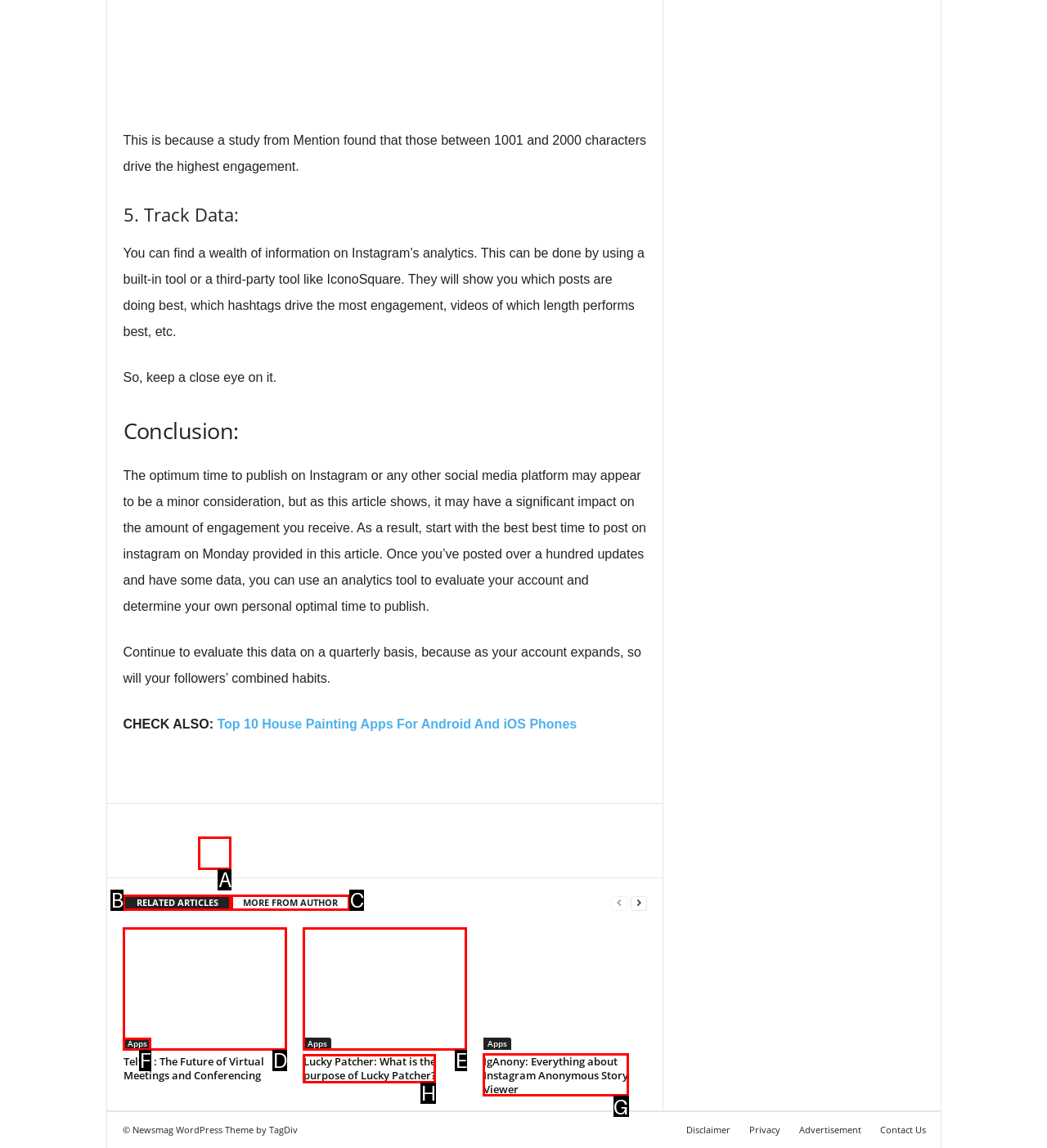Tell me which one HTML element I should click to complete the following task: Check the article IgAnony: Everything about Instagram Anonymous Story Viewer Answer with the option's letter from the given choices directly.

G